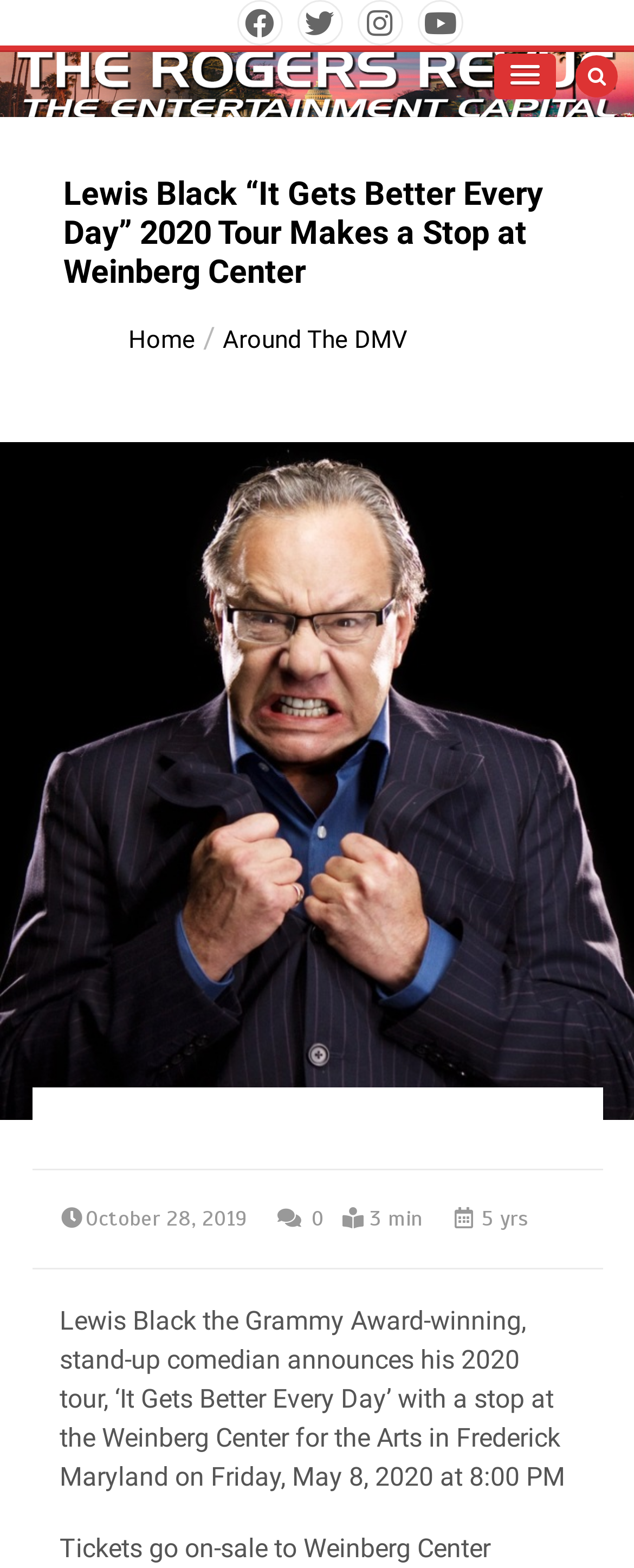Give the bounding box coordinates for the element described by: "Around the DMV".

[0.351, 0.207, 0.644, 0.226]